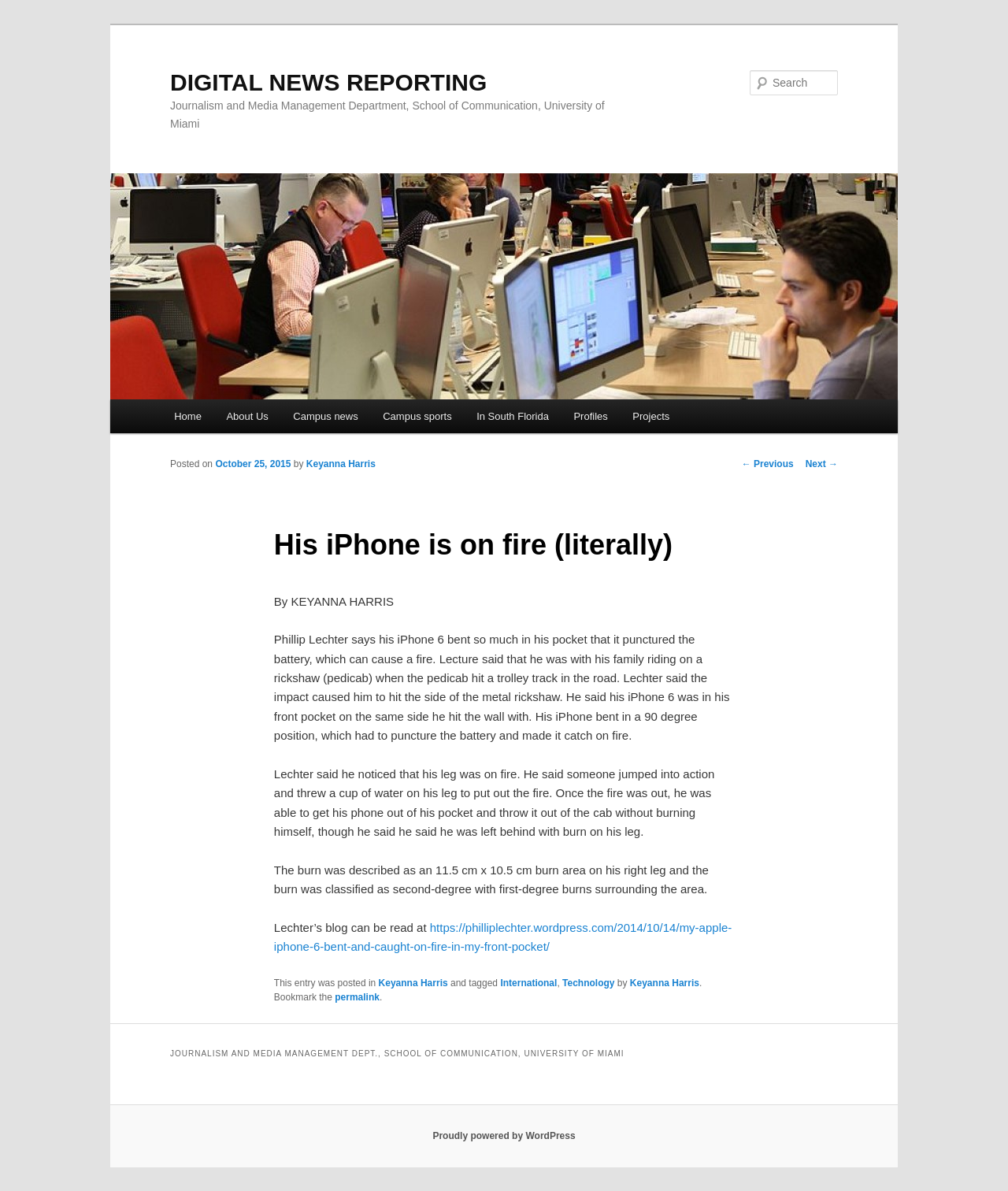Given the element description October 25, 2015, specify the bounding box coordinates of the corresponding UI element in the format (top-left x, top-left y, bottom-right x, bottom-right y). All values must be between 0 and 1.

[0.214, 0.385, 0.289, 0.394]